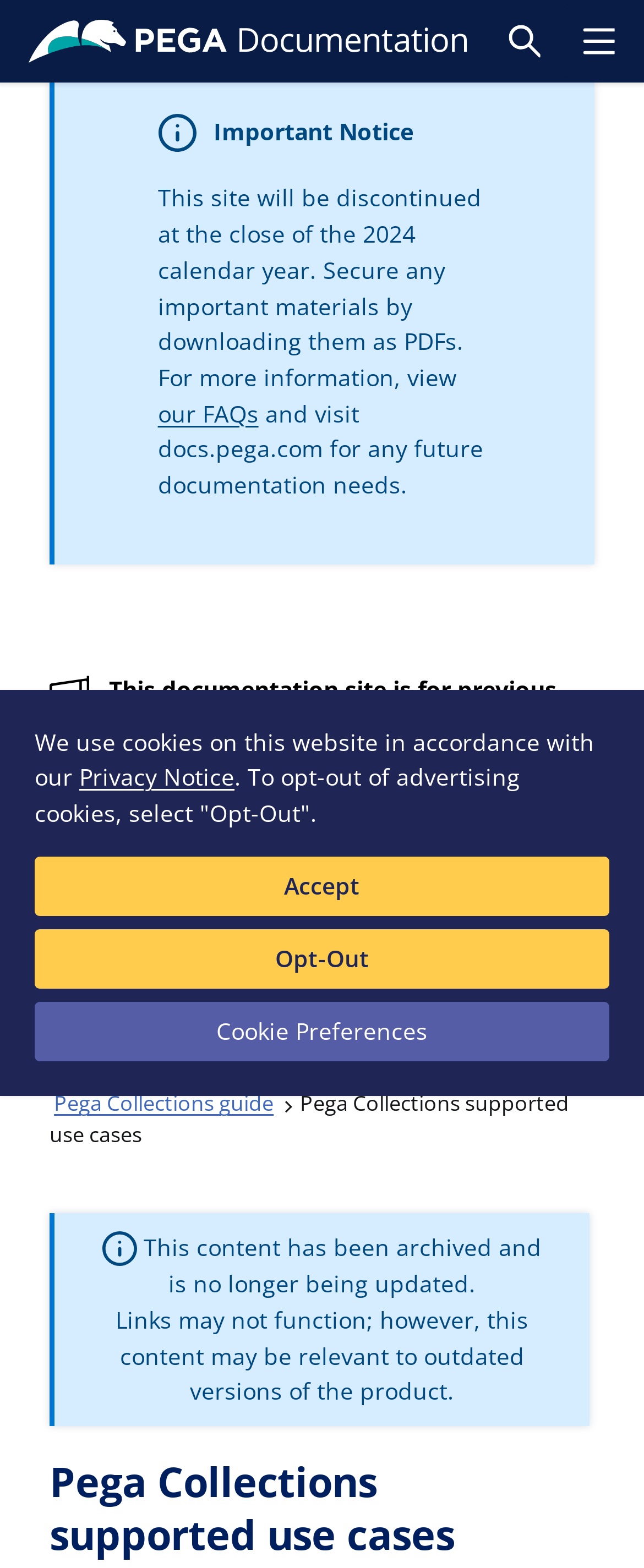Please provide the bounding box coordinates for the UI element as described: "Privacy Notice". The coordinates must be four floats between 0 and 1, represented as [left, top, right, bottom].

[0.123, 0.486, 0.364, 0.506]